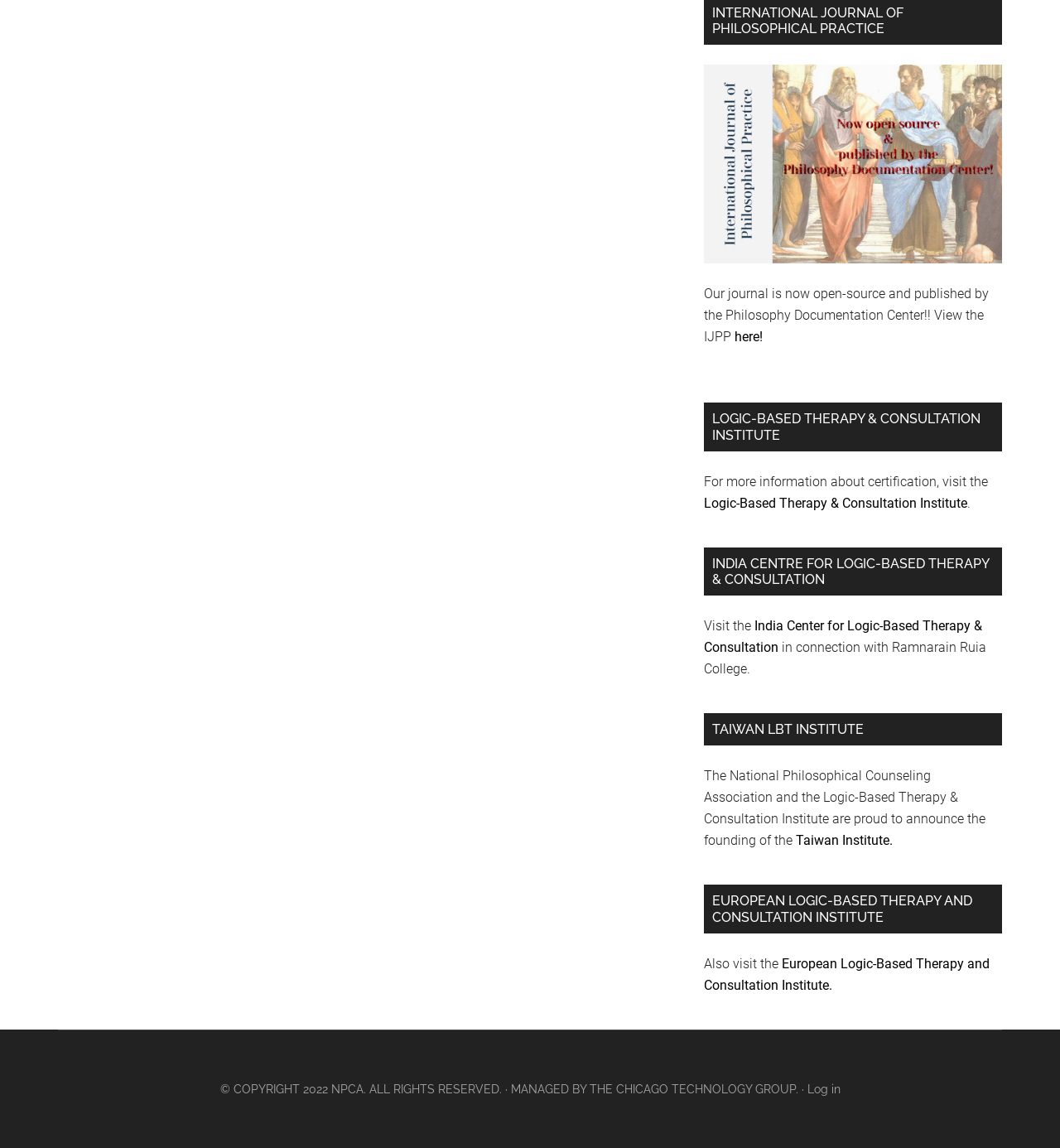Using the element description THE CHICAGO TECHNOLOGY GROUP., predict the bounding box coordinates for the UI element. Provide the coordinates in (top-left x, top-left y, bottom-right x, bottom-right y) format with values ranging from 0 to 1.

[0.556, 0.943, 0.753, 0.954]